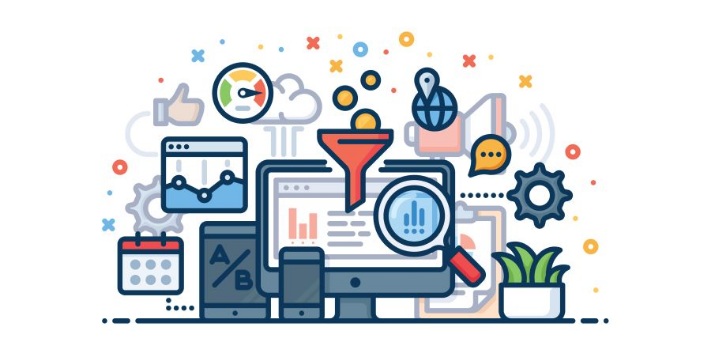Give a thorough explanation of the elements present in the image.

The image depicts a vibrant and contemporary illustration centered around the theme of data analysis and utilization. At its core is a stylized computer screen displaying graphs and analytics, emblematic of company data APIs in action. Surrounding the computer are various icons symbolizing key concepts in data research and automation, including a magnifying glass representing search and scrutiny, a funnel for data filtering, and charts that highlight performance metrics. Additional elements such as a calendar, gear, and speech bubbles suggest a focus on productivity, organization, and communication, all crucial for leveraging business data effectively. This imagery encapsulates the essential tools and processes needed for businesses to understand and harness data-driven insights for growth and success in any industry.